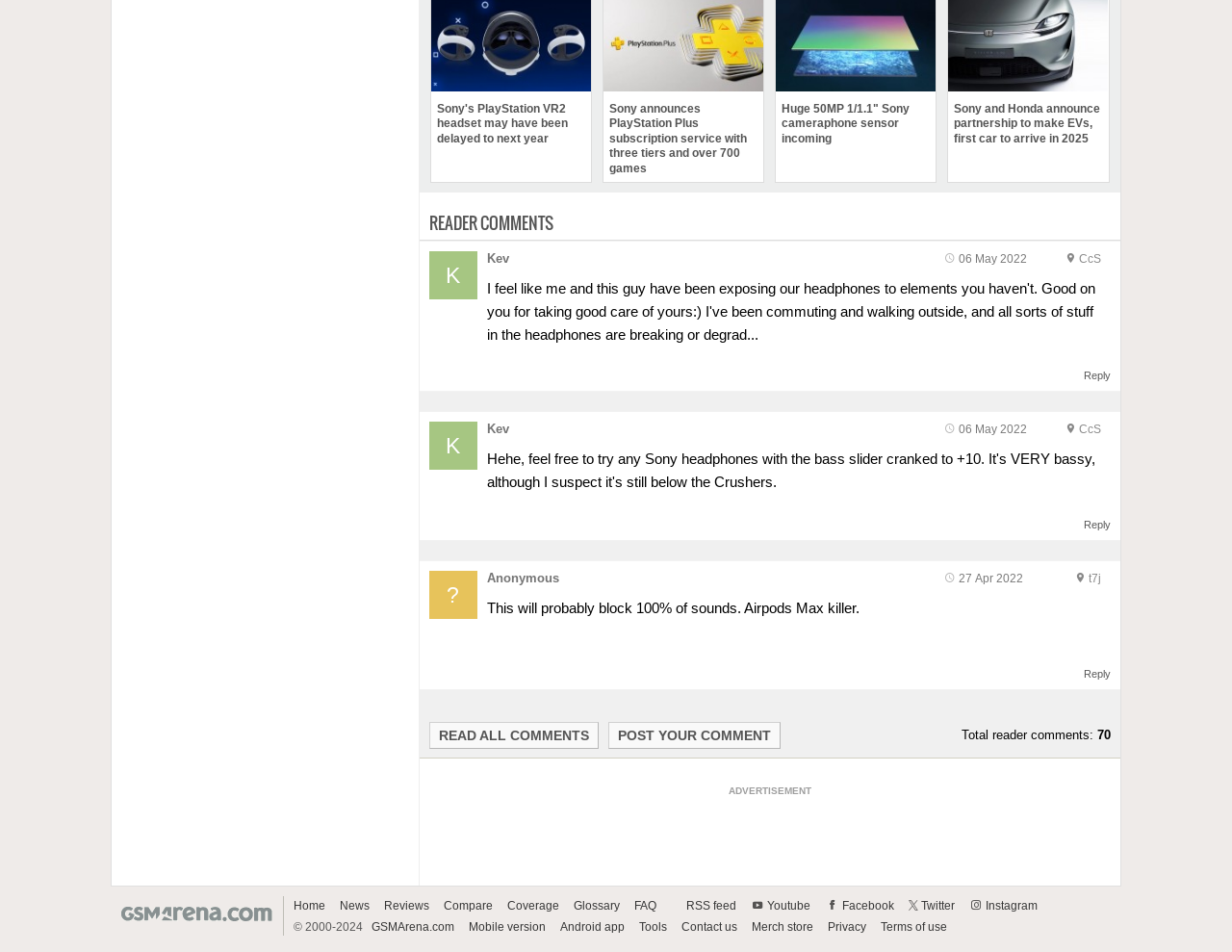Please provide the bounding box coordinates for the element that needs to be clicked to perform the instruction: "Go to home page". The coordinates must consist of four float numbers between 0 and 1, formatted as [left, top, right, bottom].

[0.238, 0.945, 0.268, 0.959]